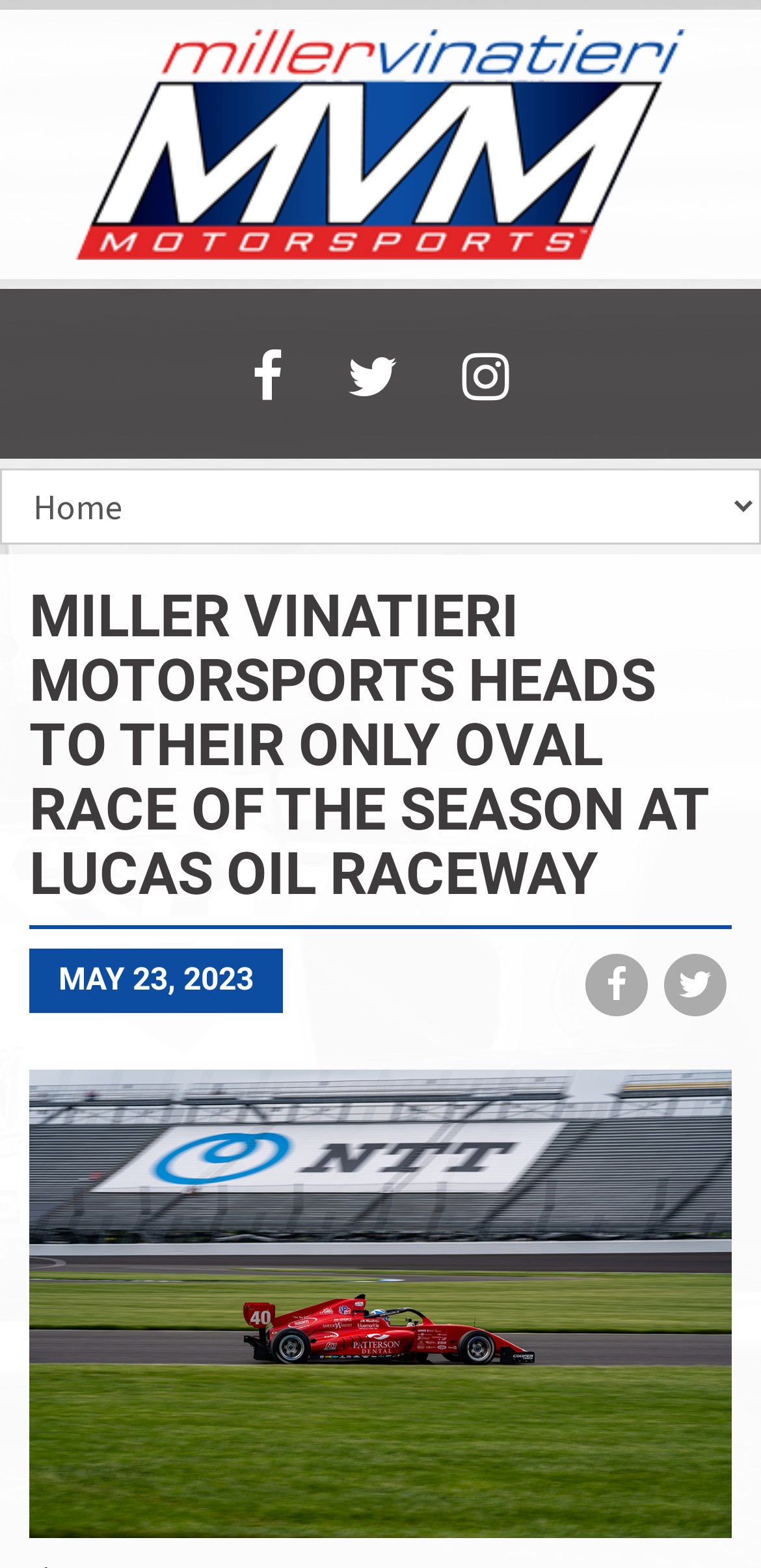What type of element is used for navigation?
Please answer the question with a detailed and comprehensive explanation.

A combobox element is used for navigation, which is an interactive element that allows users to select an option from a dropdown menu, located at the top of the webpage.